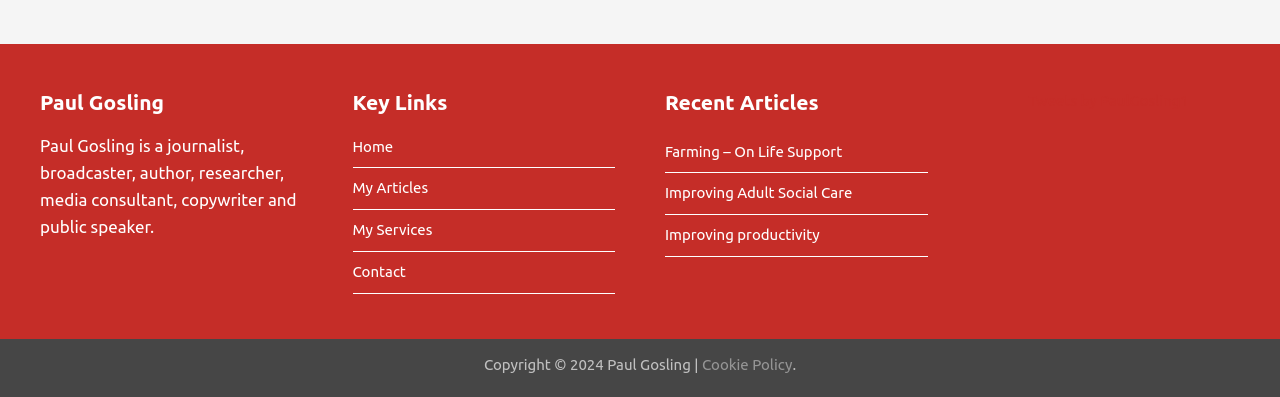Identify the bounding box coordinates of the clickable section necessary to follow the following instruction: "go to home page". The coordinates should be presented as four float numbers from 0 to 1, i.e., [left, top, right, bottom].

[0.275, 0.339, 0.307, 0.402]